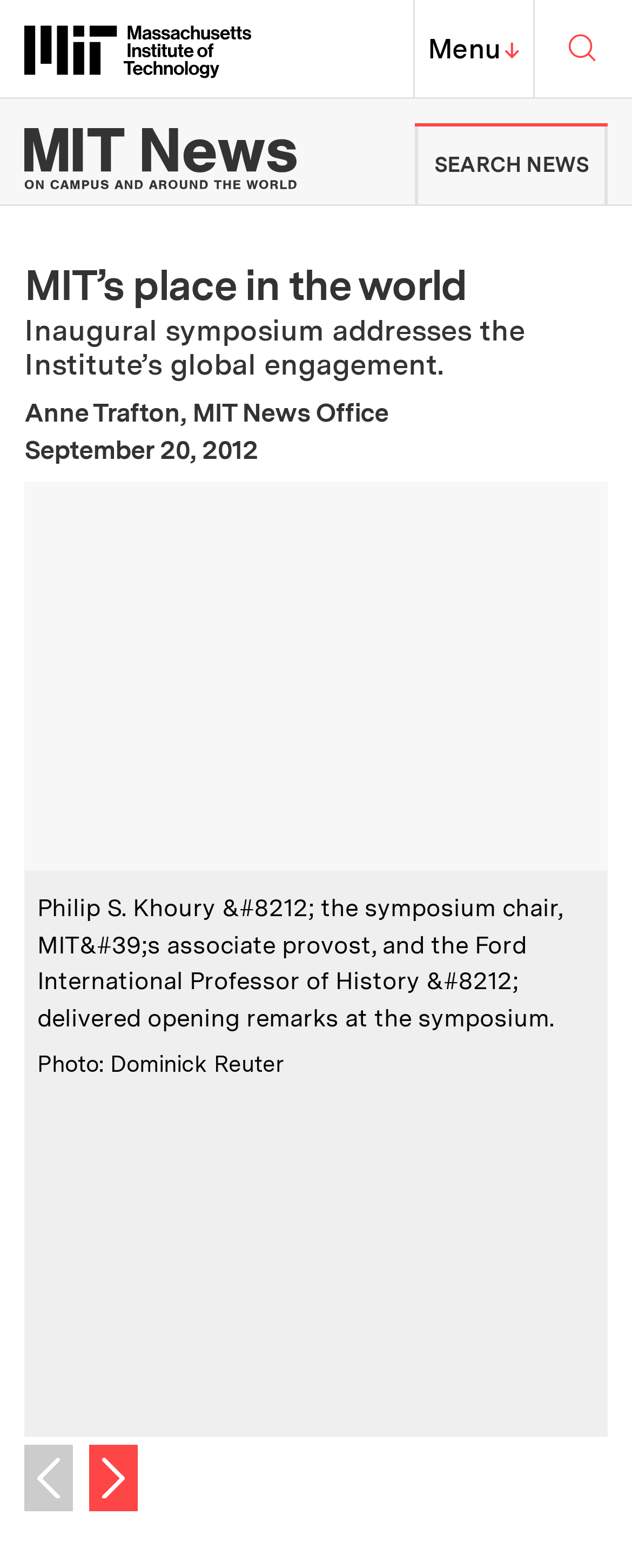What is the name of the institution?
Analyze the image and deliver a detailed answer to the question.

The name of the institution can be found in the top-left corner of the webpage, where it says 'MIT’s place in the world | MIT News | Massachusetts Institute of Technology'. The abbreviation 'MIT' is also mentioned in the link 'Massachusetts Institute of Technology'.